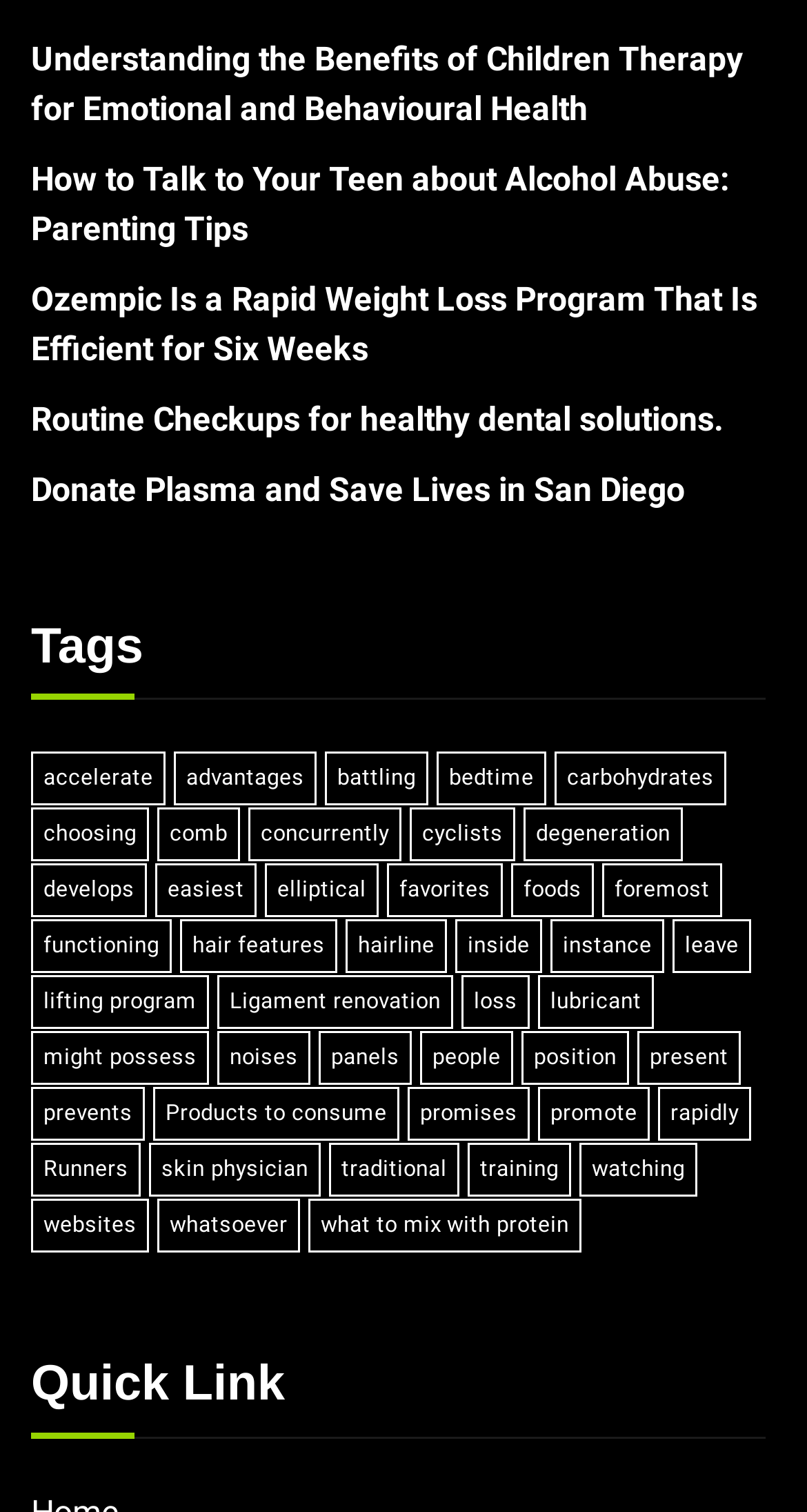Give a one-word or one-phrase response to the question:
Is there a complementary section on the webpage?

Yes